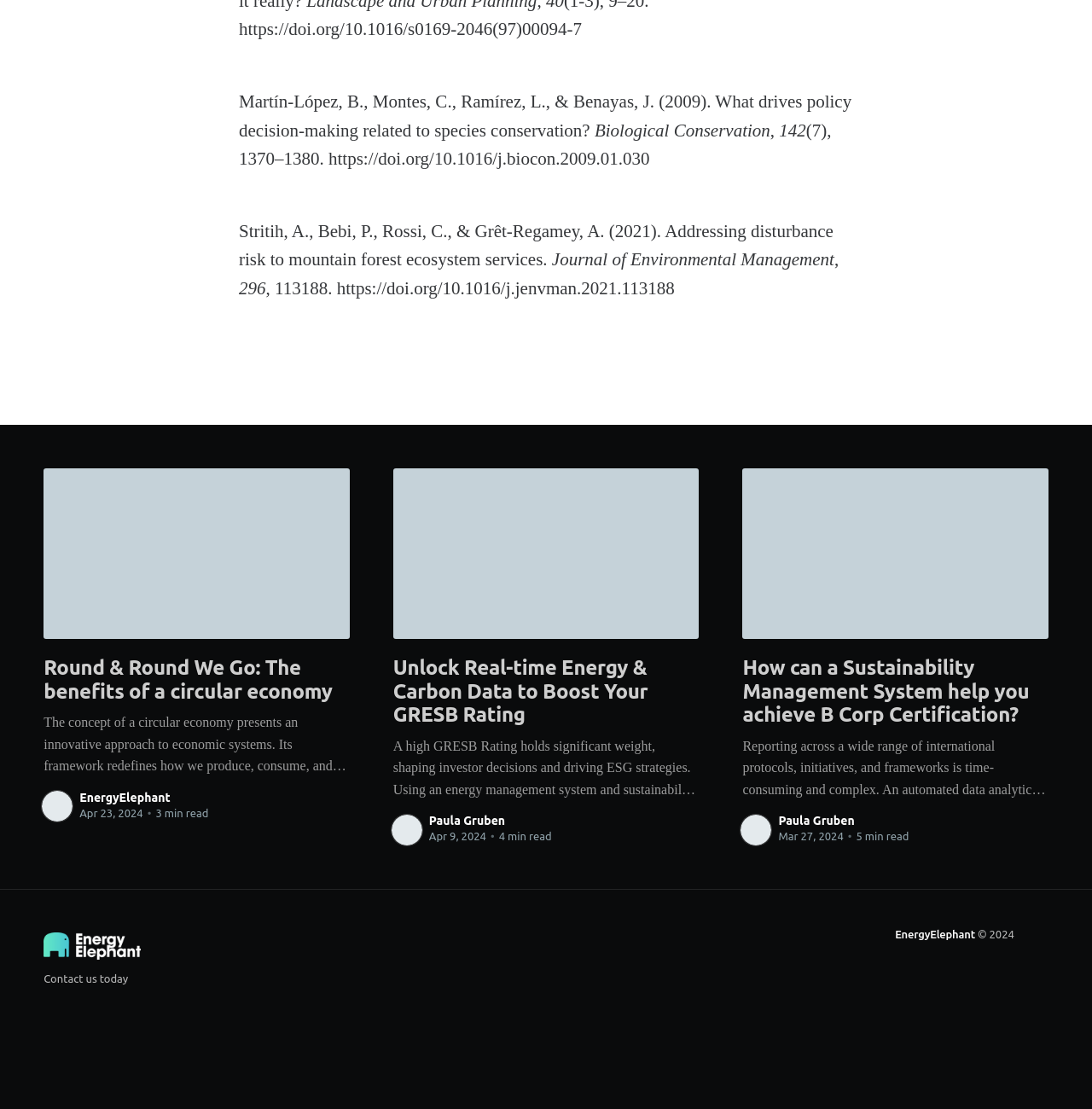Provide a brief response to the question below using one word or phrase:
What is the name of the website?

EnergyElephant